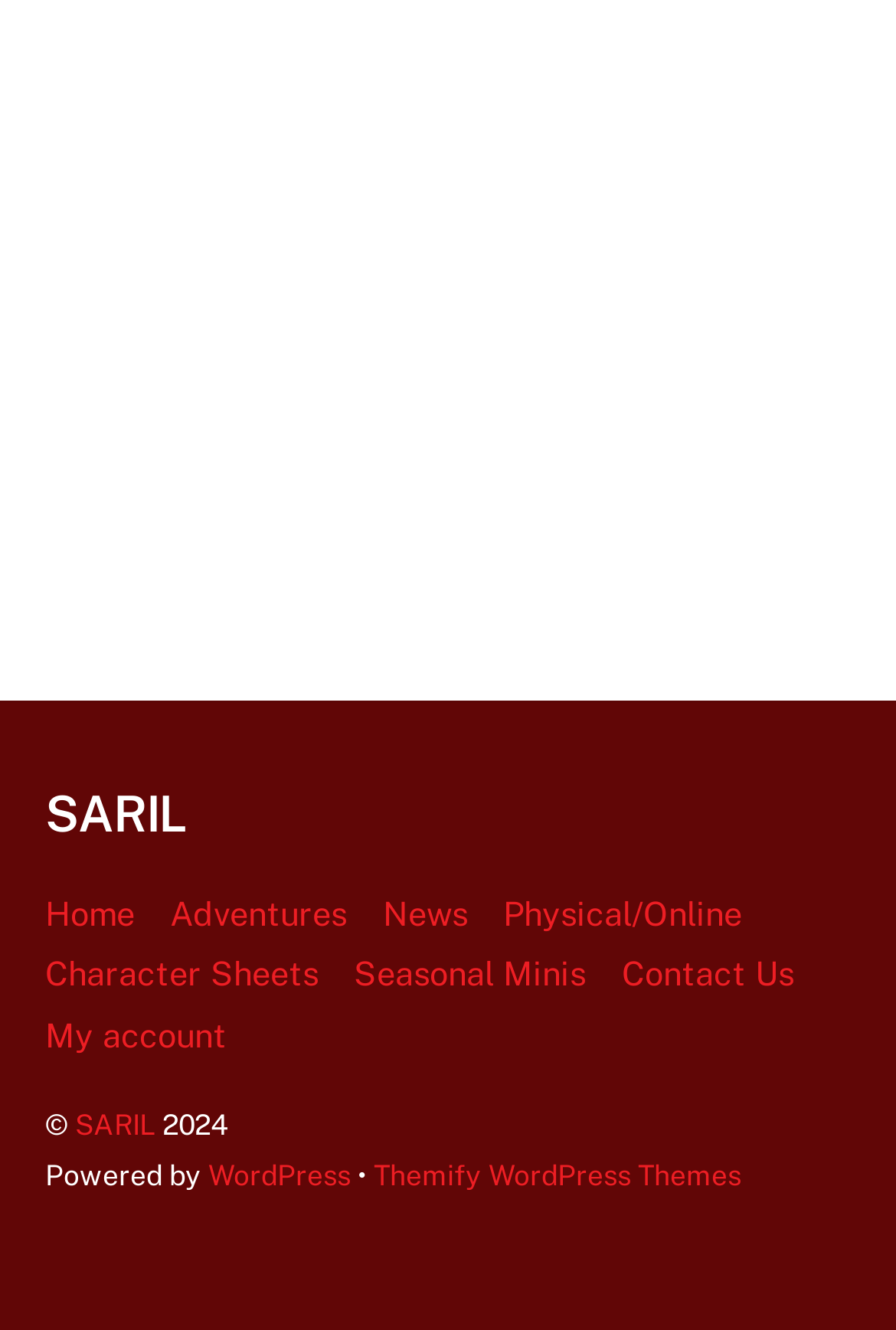Can you provide the bounding box coordinates for the element that should be clicked to implement the instruction: "Browse All categories"?

None